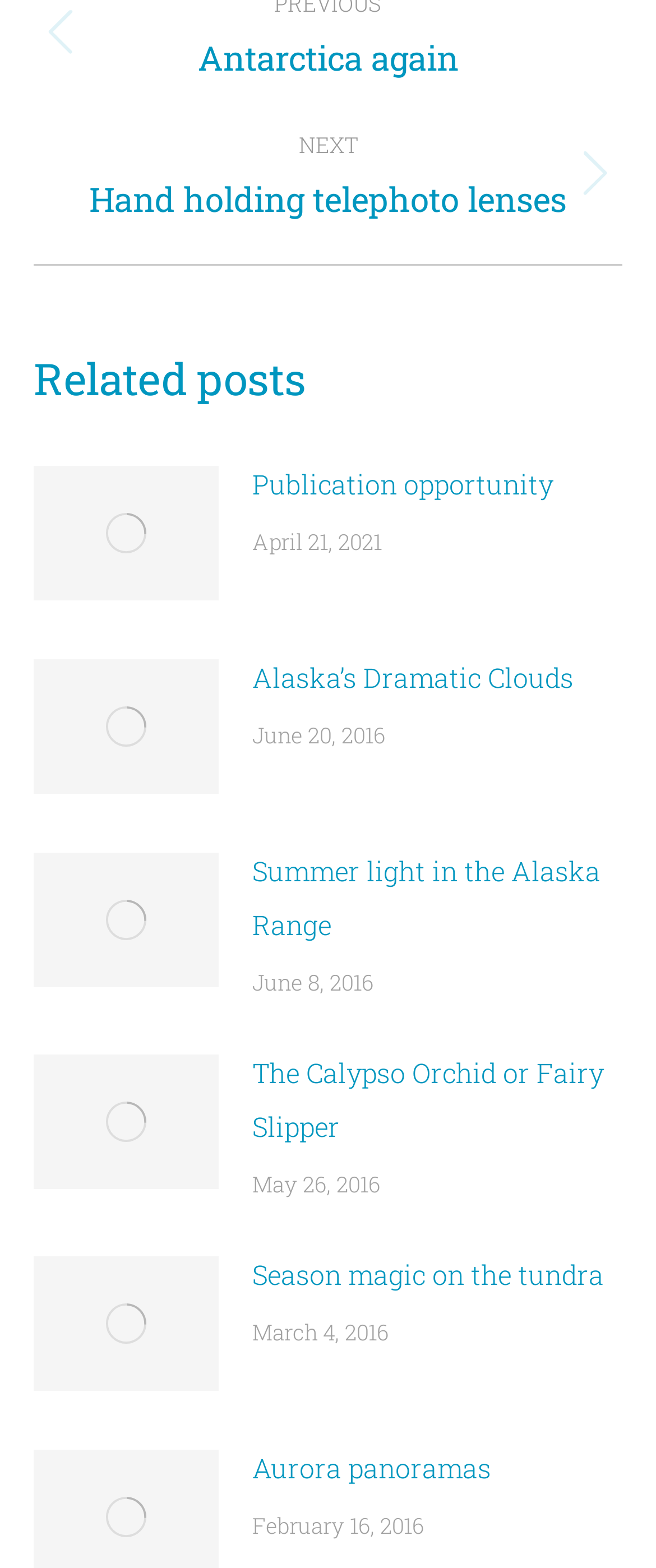Please pinpoint the bounding box coordinates for the region I should click to adhere to this instruction: "Click on Facebook".

None